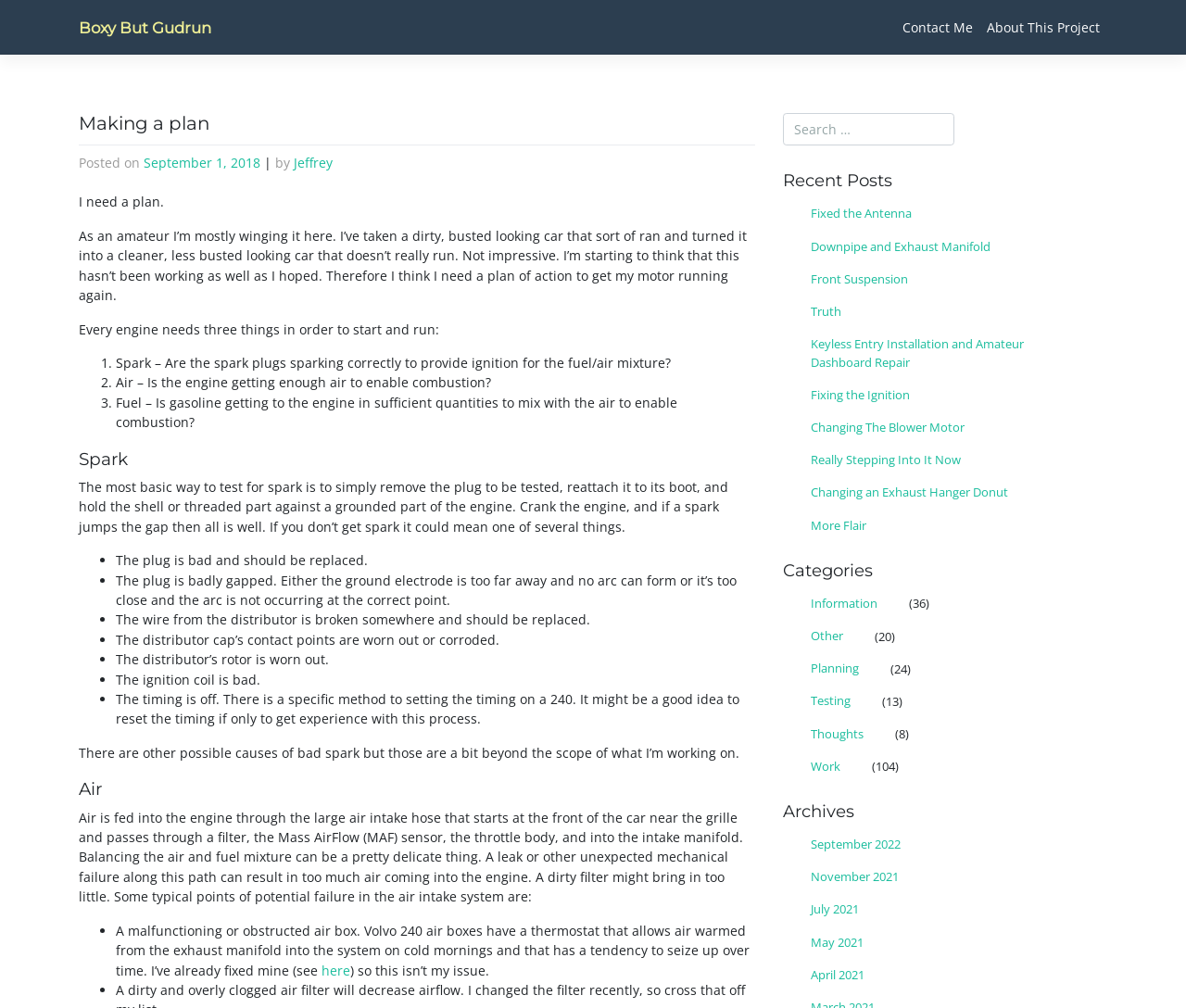Bounding box coordinates are to be given in the format (top-left x, top-left y, bottom-right x, bottom-right y). All values must be floating point numbers between 0 and 1. Provide the bounding box coordinate for the UI element described as: Boxy But Gudrun

[0.066, 0.019, 0.178, 0.037]